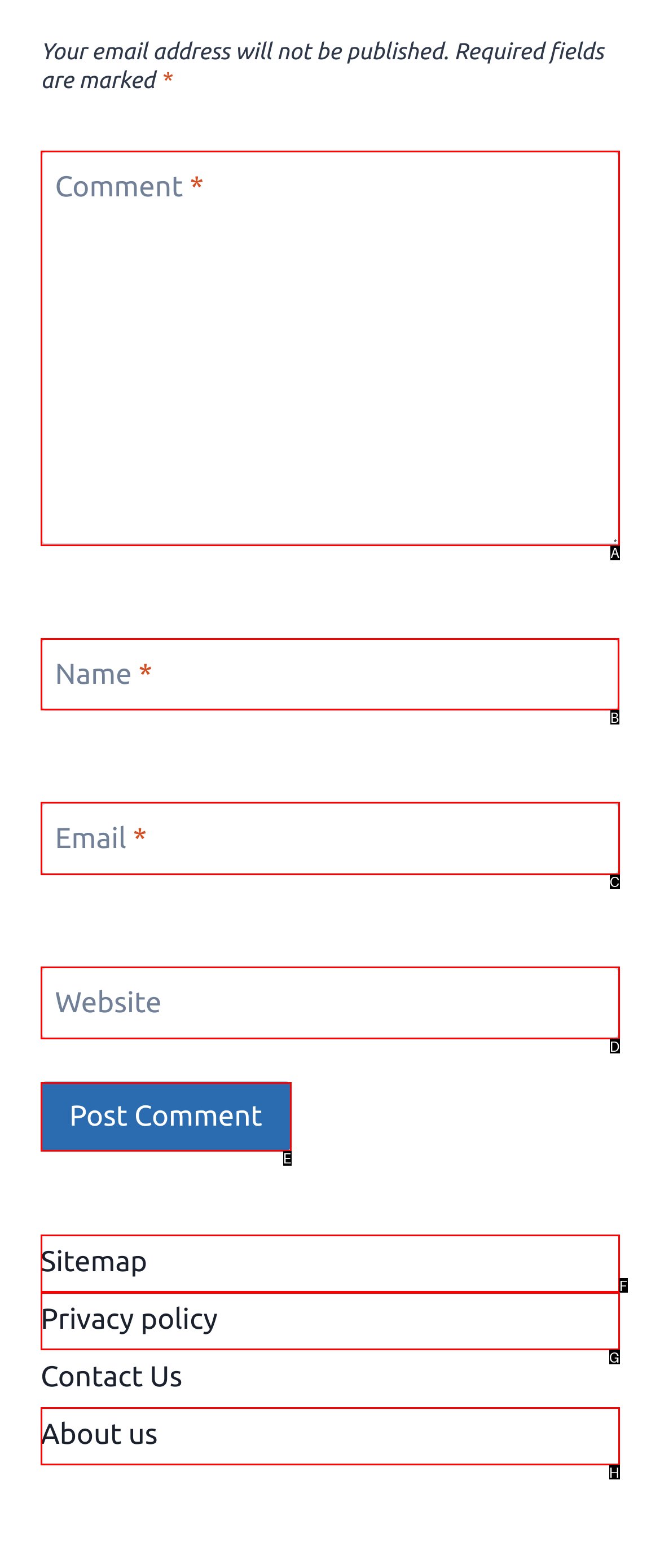Among the marked elements in the screenshot, which letter corresponds to the UI element needed for the task: Enter your name?

B